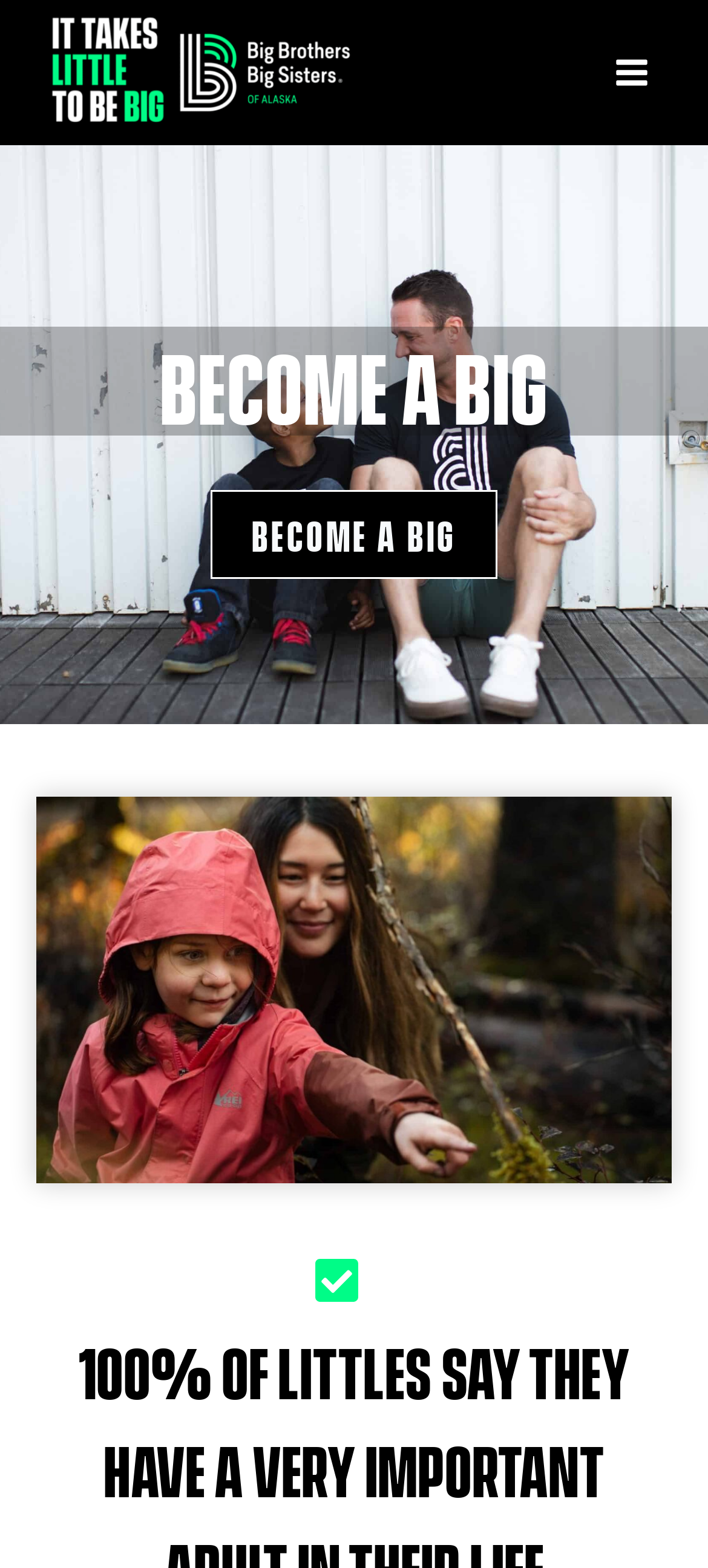Create an elaborate caption that covers all aspects of the webpage.

The webpage is about Big Brothers Big Sisters of Alaska (BBBSAK), an organization that aims to help children reach their full potential. At the top left of the page, there is a logo of BBBSAK, which is also a link. Next to the logo, there is a button to open a menu, which is currently not expanded. 

Below the top section, there is a large heading that reads "BECOME A BIG", taking up the full width of the page. Underneath the heading, there is a link with the same text "BECOME A BIG". 

On the page, there is a prominent figure or image that occupies a significant portion of the page, spanning from the top center to the bottom right. The image is not described, but it likely represents the organization's mission or values.